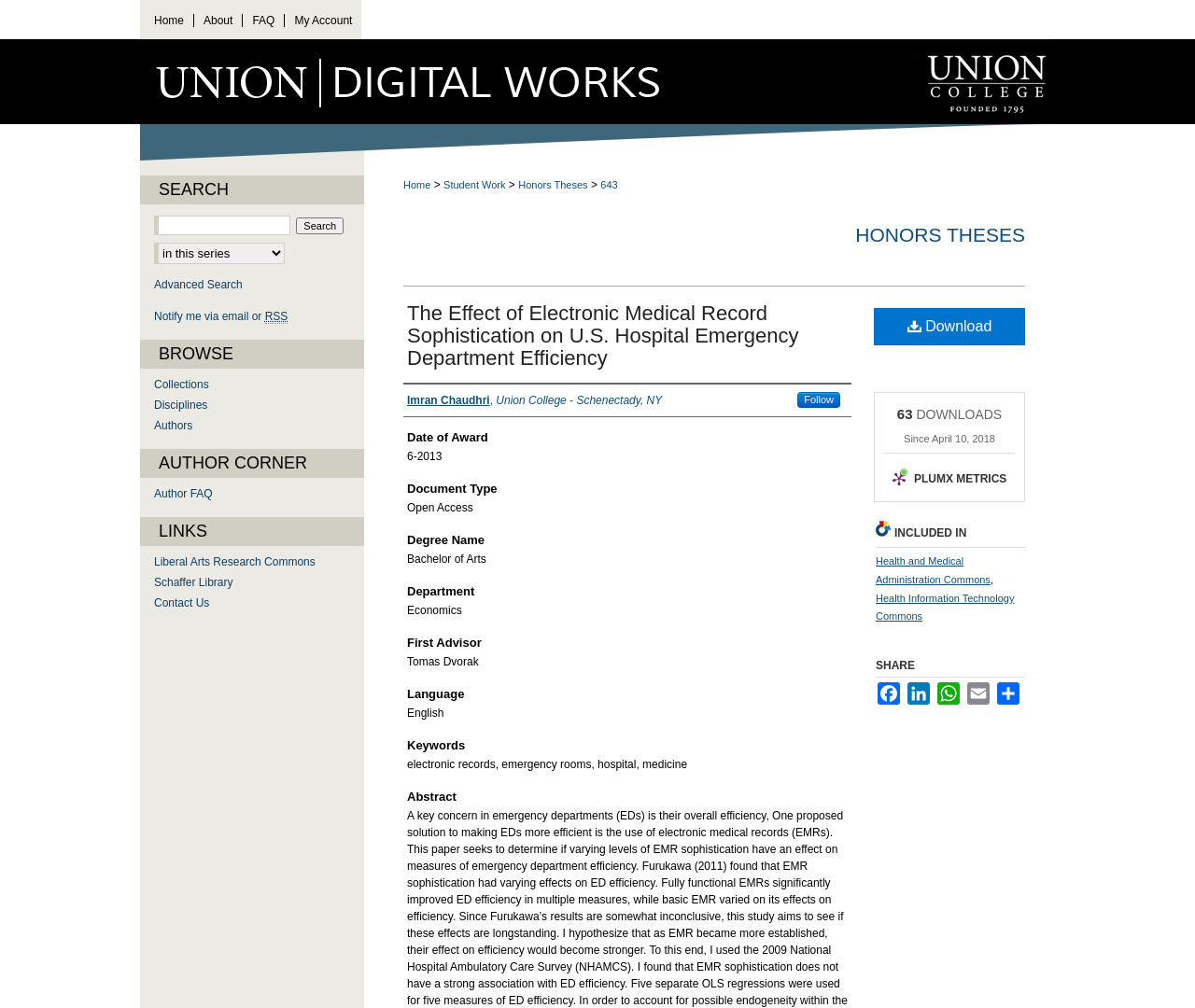Your task is to find and give the main heading text of the webpage.

The Effect of Electronic Medical Record Sophistication on U.S. Hospital Emergency Department Efficiency